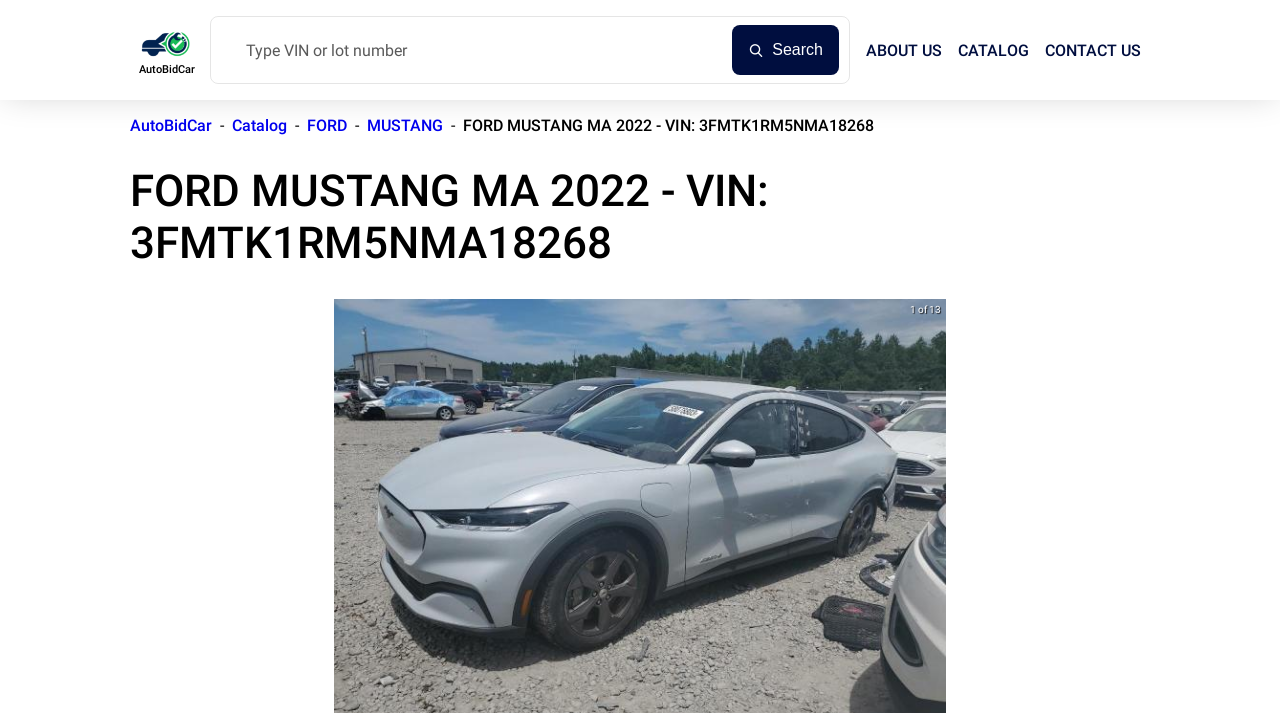Generate the main heading text from the webpage.

FORD MUSTANG MA 2022 - VIN: 3FMTK1RM5NMA18268